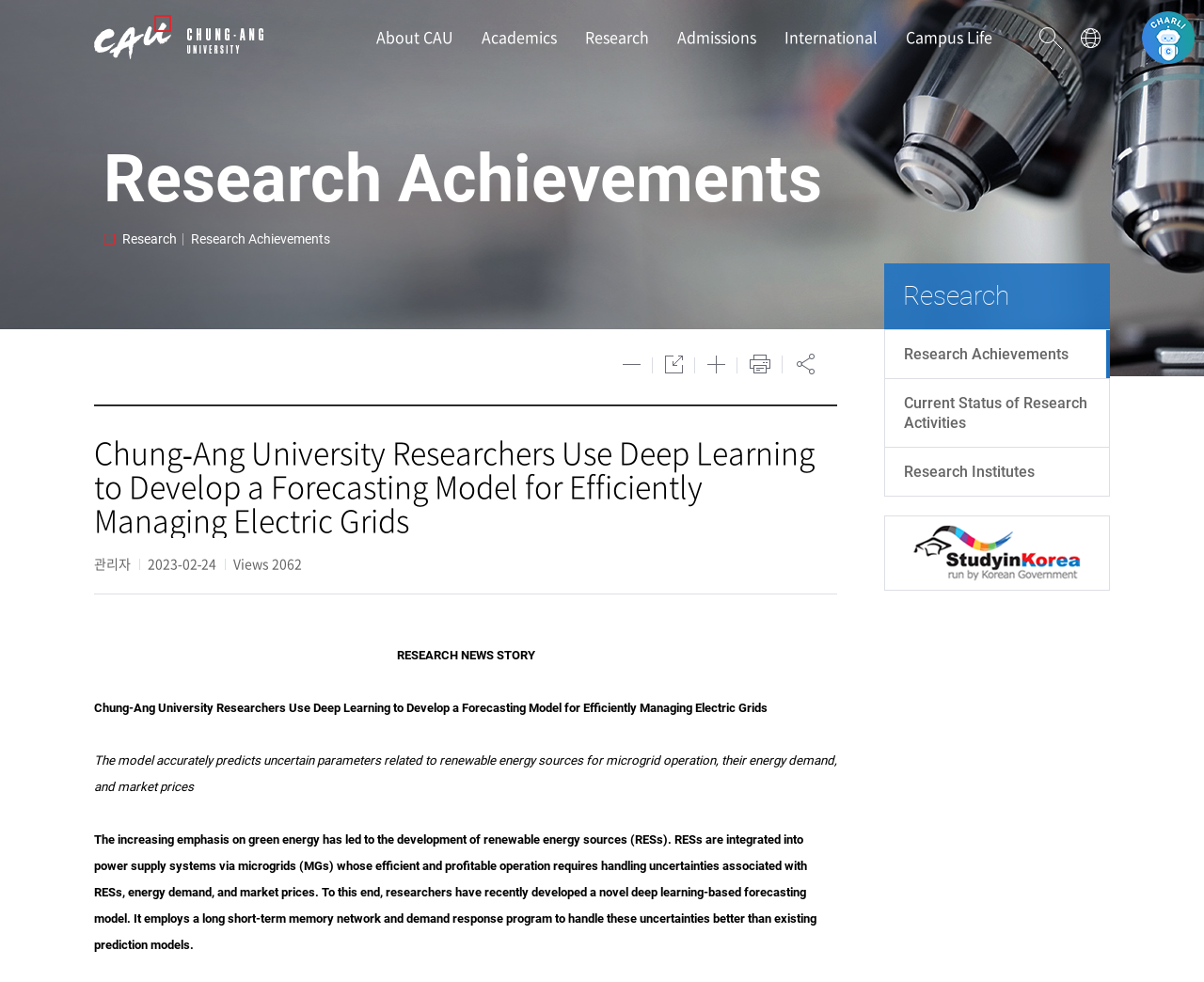What is the purpose of the search box?
Based on the screenshot, give a detailed explanation to answer the question.

The search box is located at the top-right corner of the webpage, and it allows users to search for specific keywords or phrases within the website. This can be inferred from the presence of a textbox and a search button.